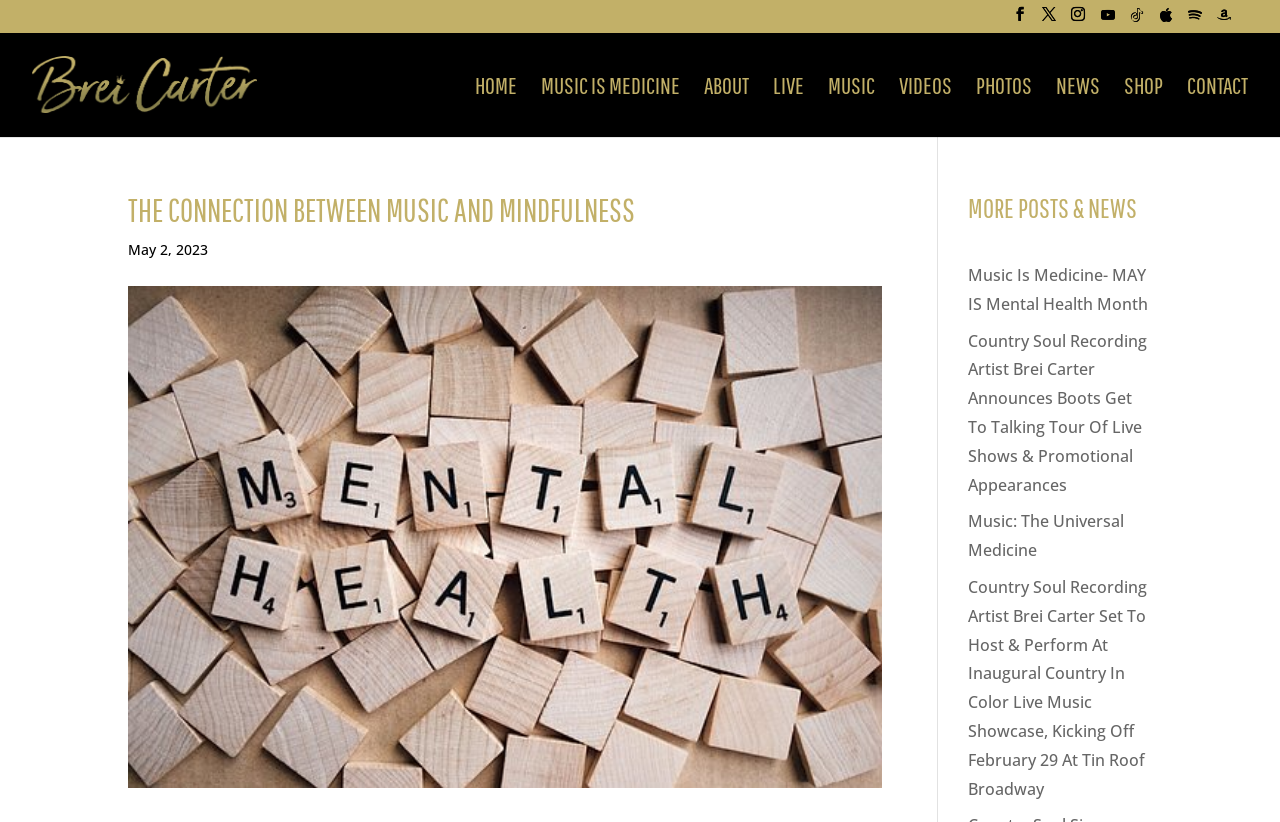Locate the bounding box coordinates of the clickable part needed for the task: "Visit the HOME page".

[0.371, 0.094, 0.404, 0.166]